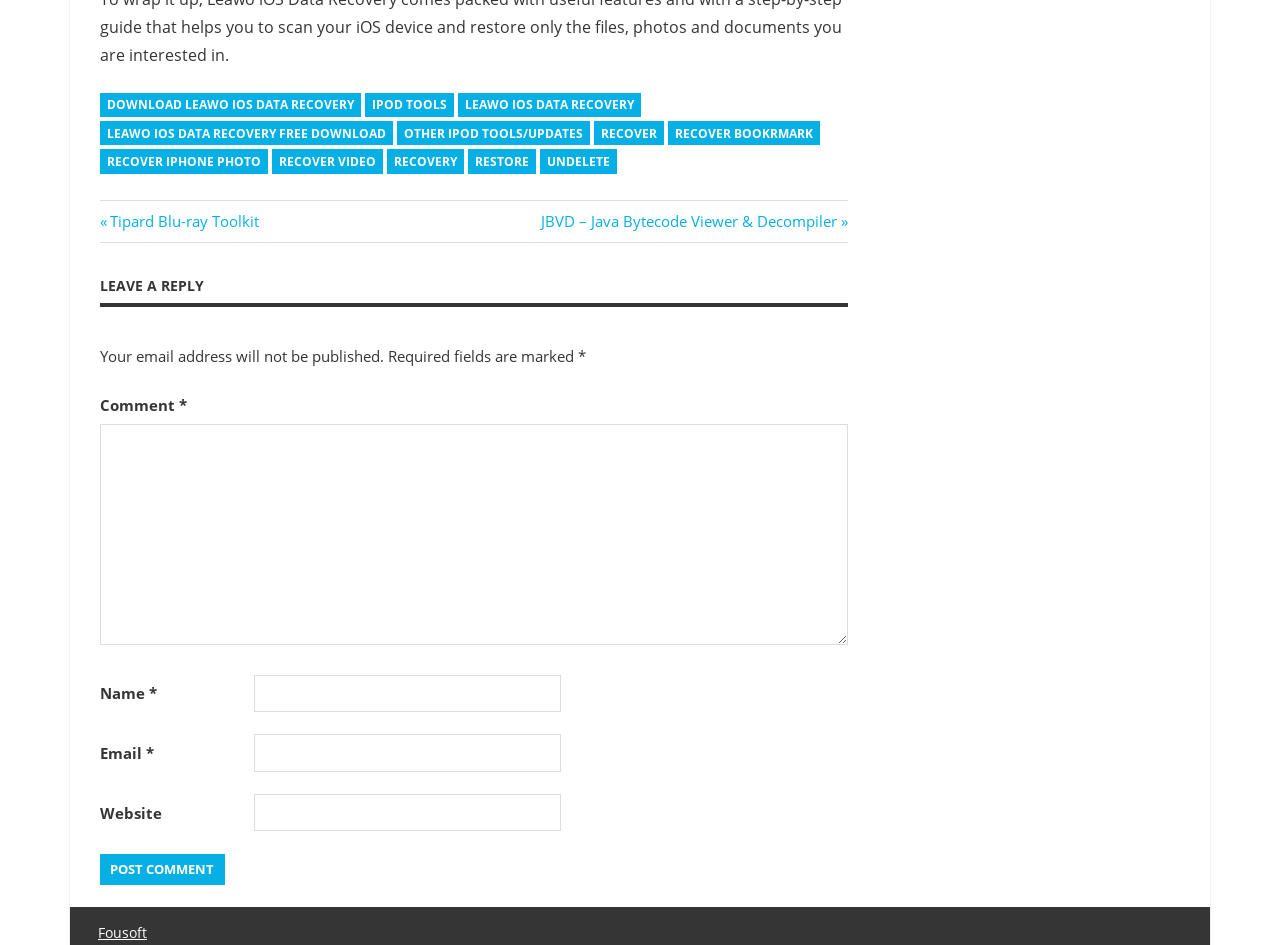Please mark the bounding box coordinates of the area that should be clicked to carry out the instruction: "Post a comment".

[0.078, 0.904, 0.176, 0.936]